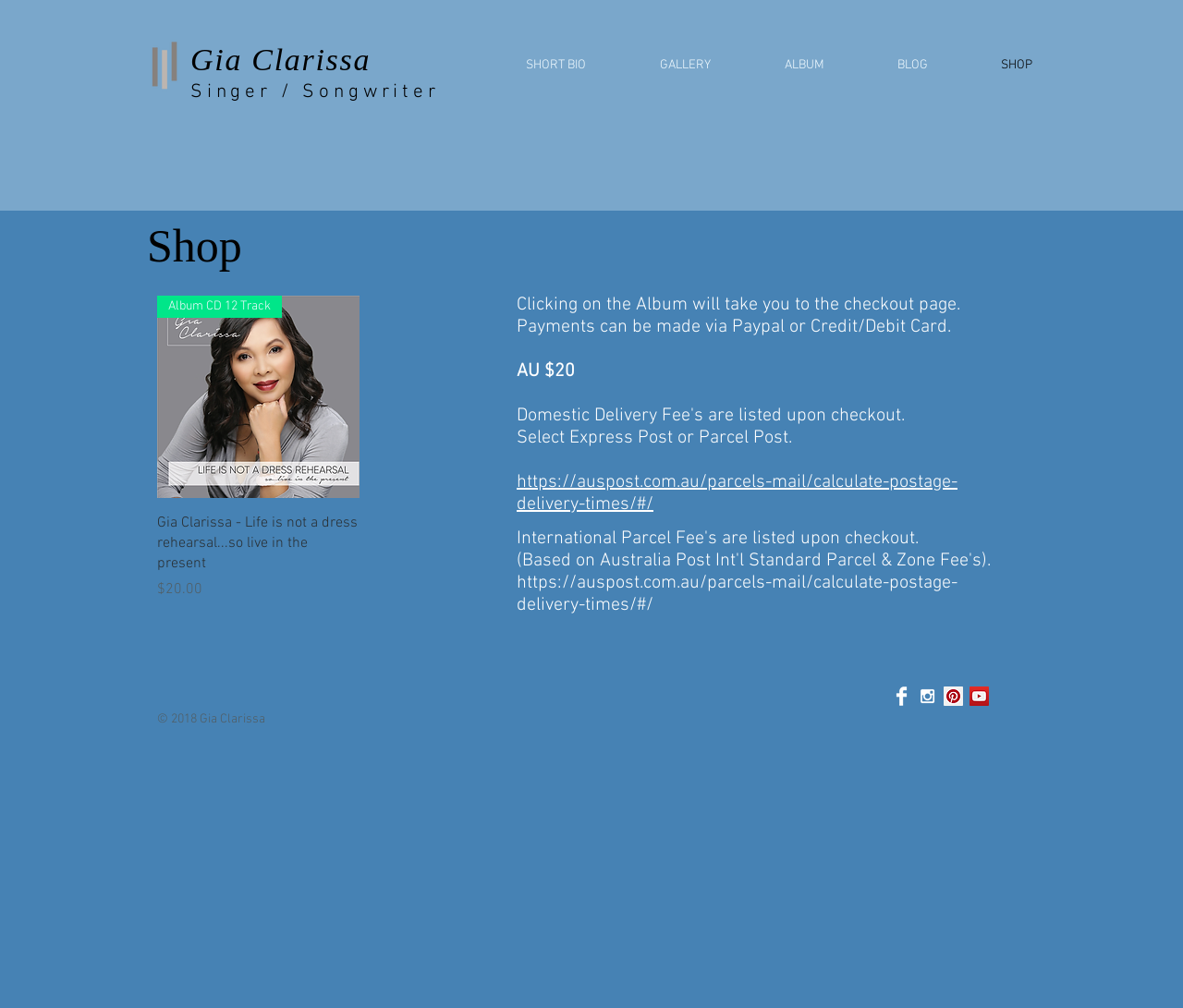Please mark the bounding box coordinates of the area that should be clicked to carry out the instruction: "Check the 'Facebook' social media link".

[0.754, 0.681, 0.77, 0.7]